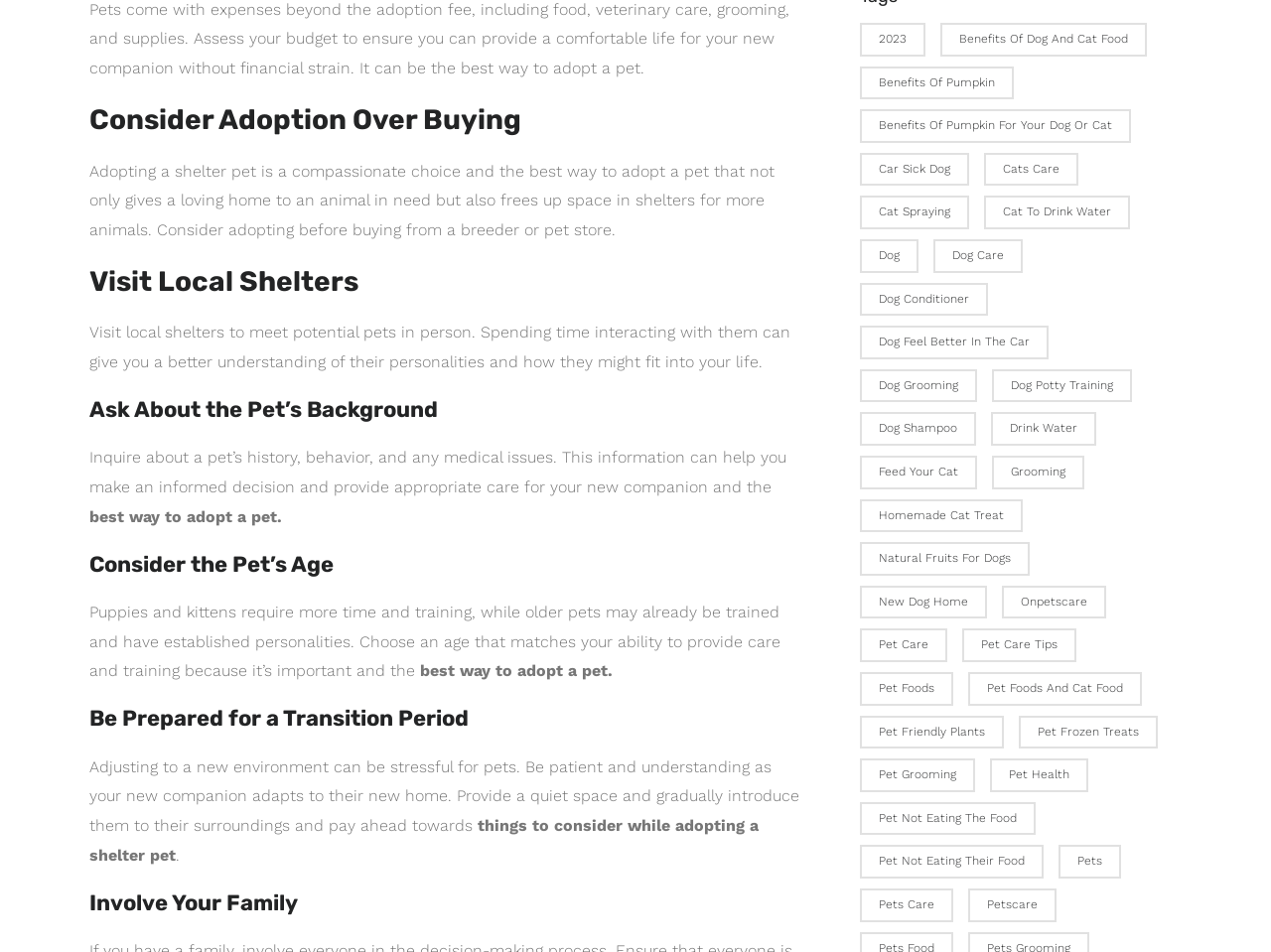Give a short answer using one word or phrase for the question:
What should you do when visiting local shelters?

Meet potential pets